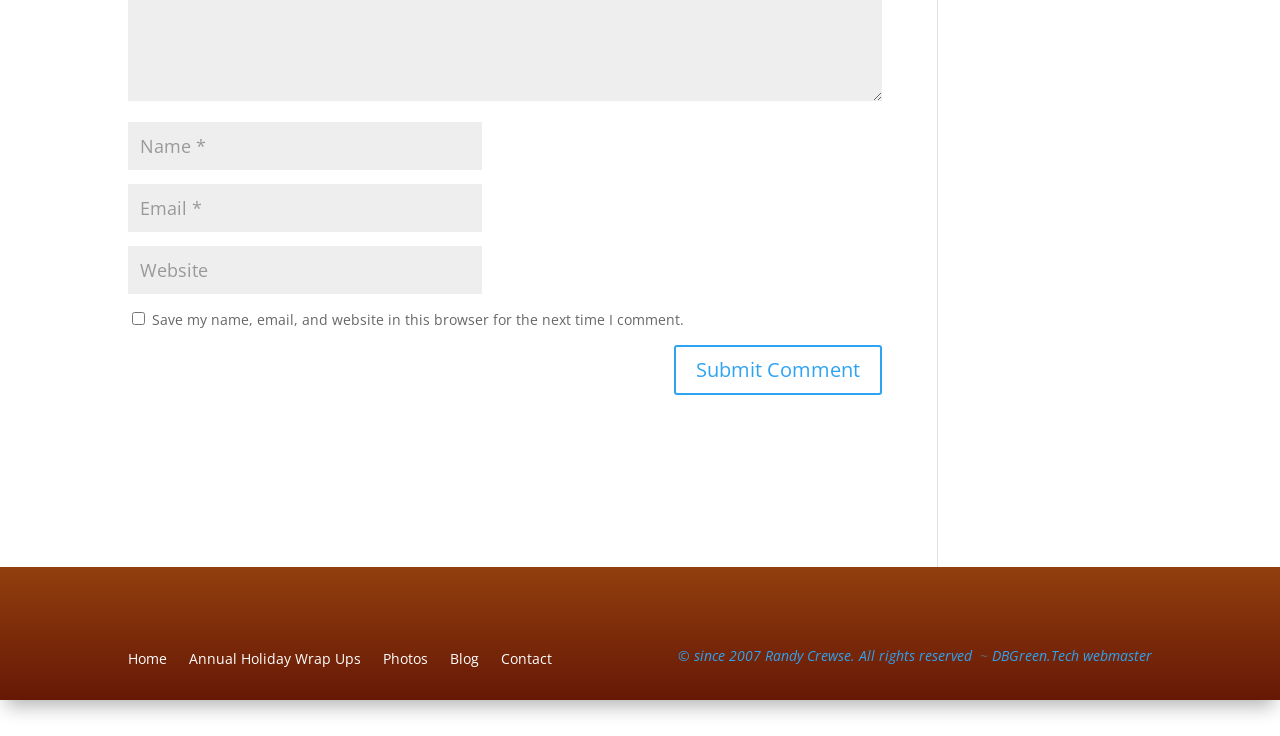What is the button at the bottom used for?
Provide a detailed and extensive answer to the question.

The button is labeled 'Submit Comment' and is located at the bottom of the form, indicating that it is used to submit the user's comment.